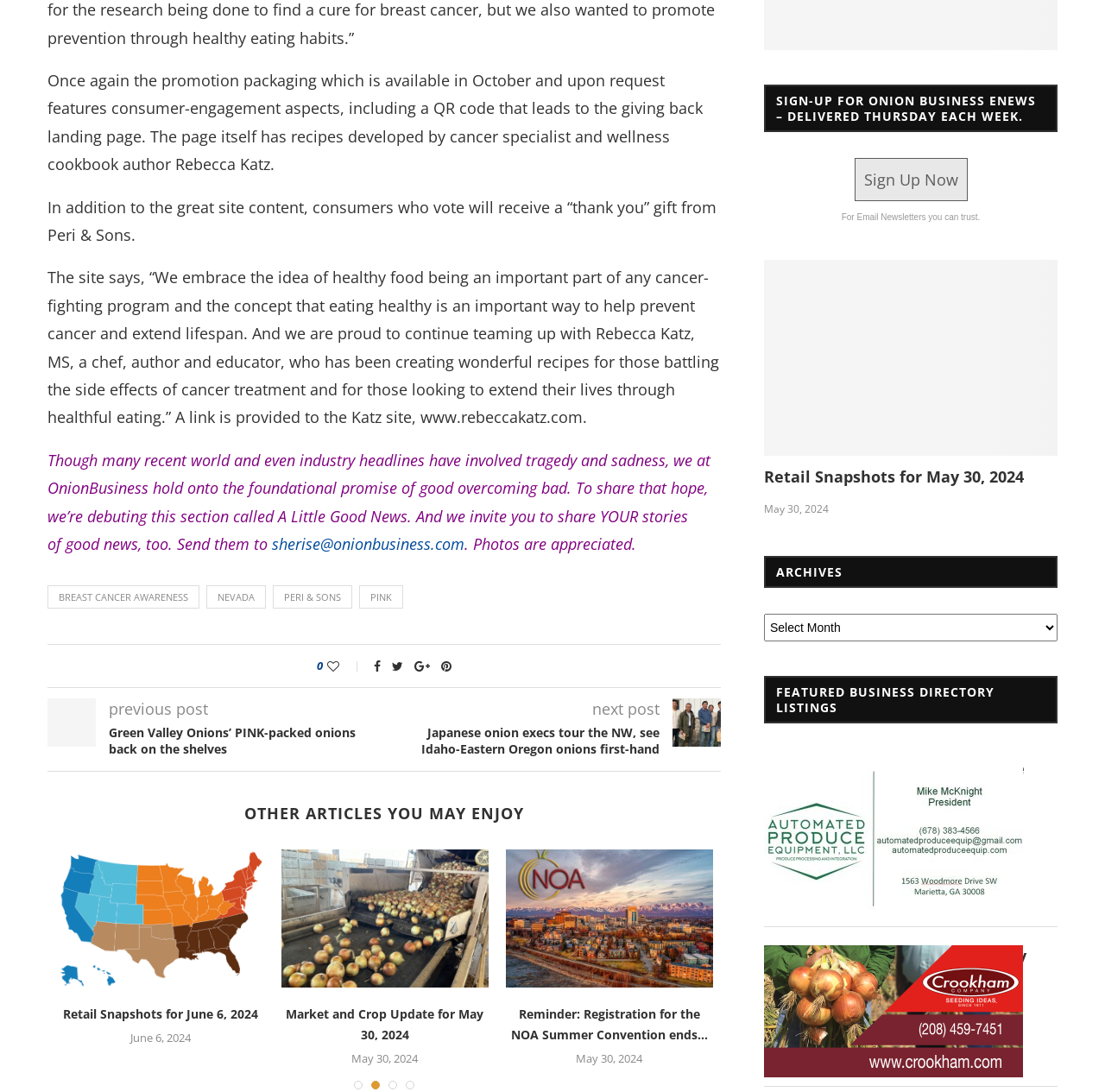Using the details in the image, give a detailed response to the question below:
What is the theme of the 'PINK-packed onions' article?

The article 'Green Valley Onions’ PINK-packed onions back on the shelves' is likely related to Breast Cancer Awareness, as indicated by the 'PINK' theme and the mention of 'Breast Cancer Awareness' in the links section.